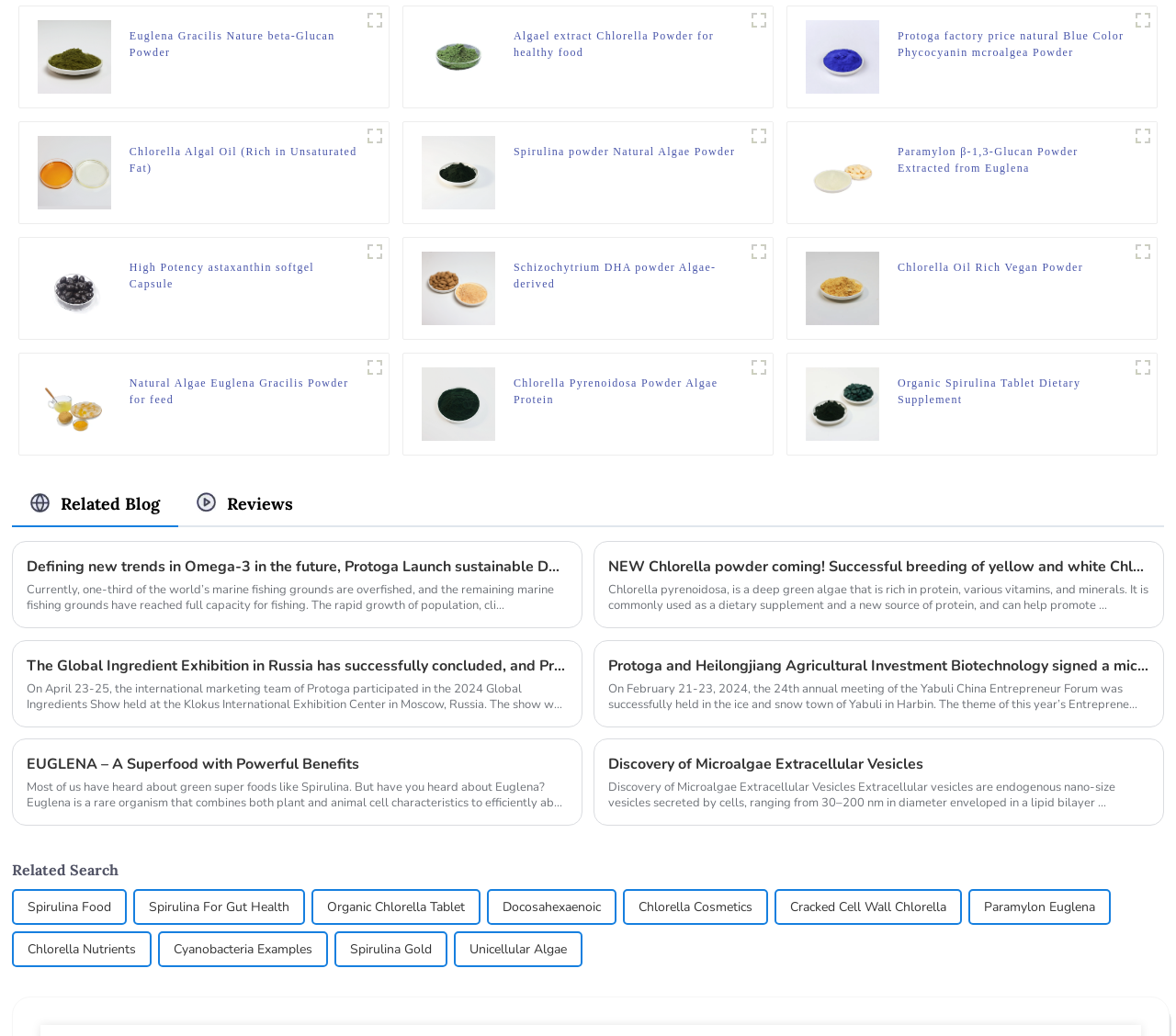Determine the bounding box coordinates of the UI element that matches the following description: "title="High Potency astaxanthin softgel Capsule"". The coordinates should be four float numbers between 0 and 1 in the format [left, top, right, bottom].

[0.032, 0.27, 0.094, 0.284]